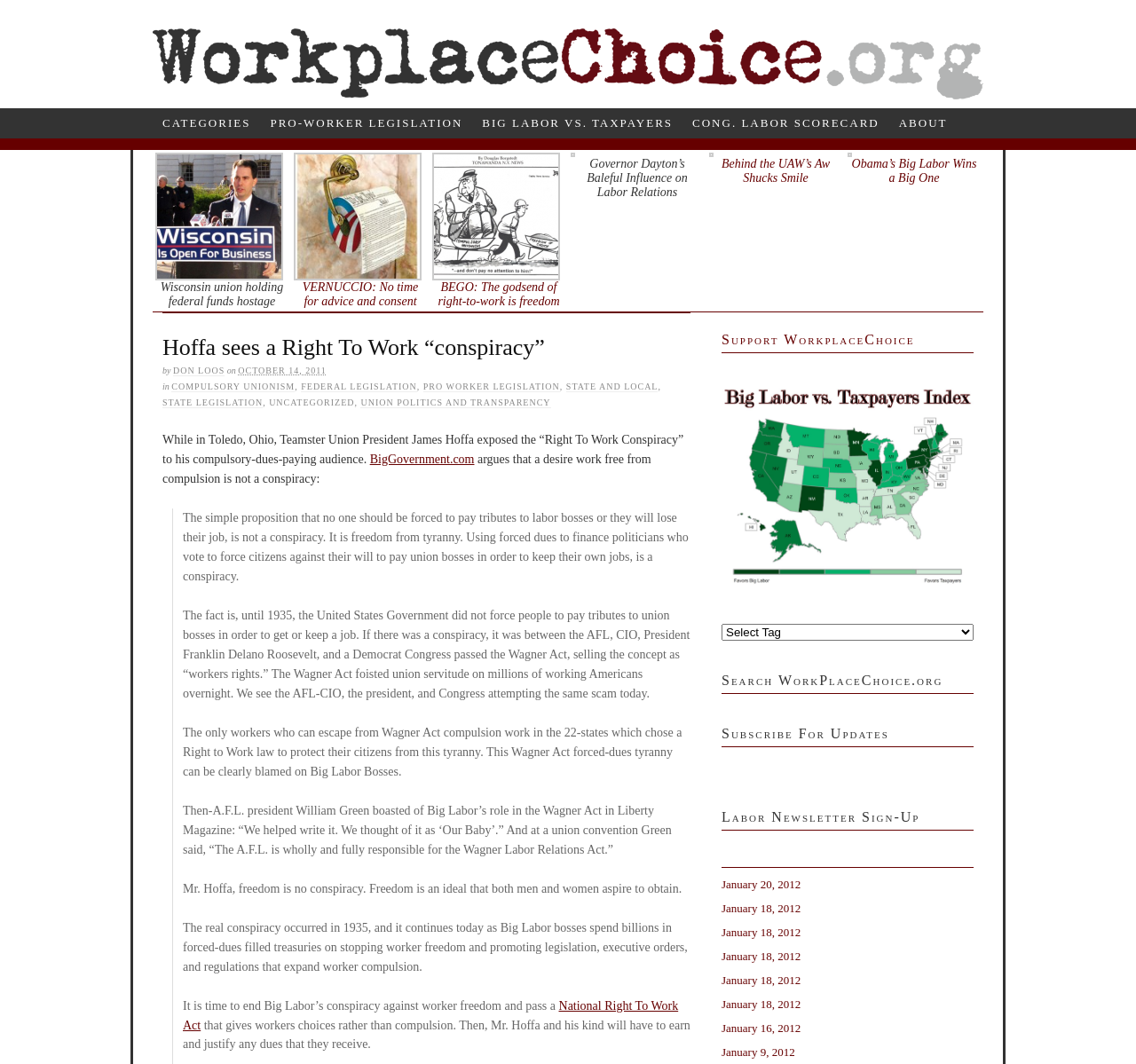Please determine the bounding box coordinates of the element's region to click for the following instruction: "Click the link to WorkplaceChoice.org".

[0.134, 0.018, 0.866, 0.102]